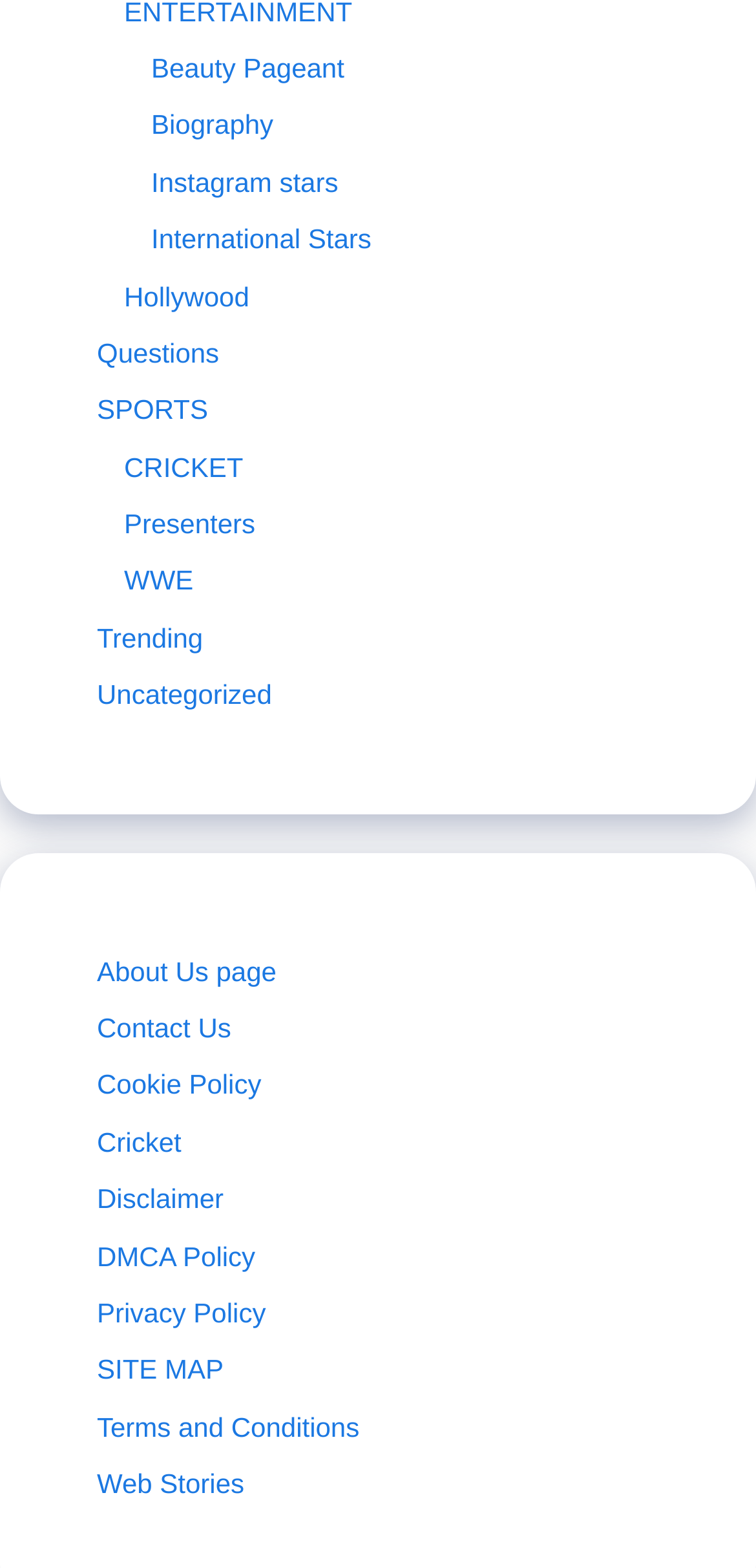Please identify the bounding box coordinates for the region that you need to click to follow this instruction: "Visit cricket page".

[0.128, 0.718, 0.24, 0.738]